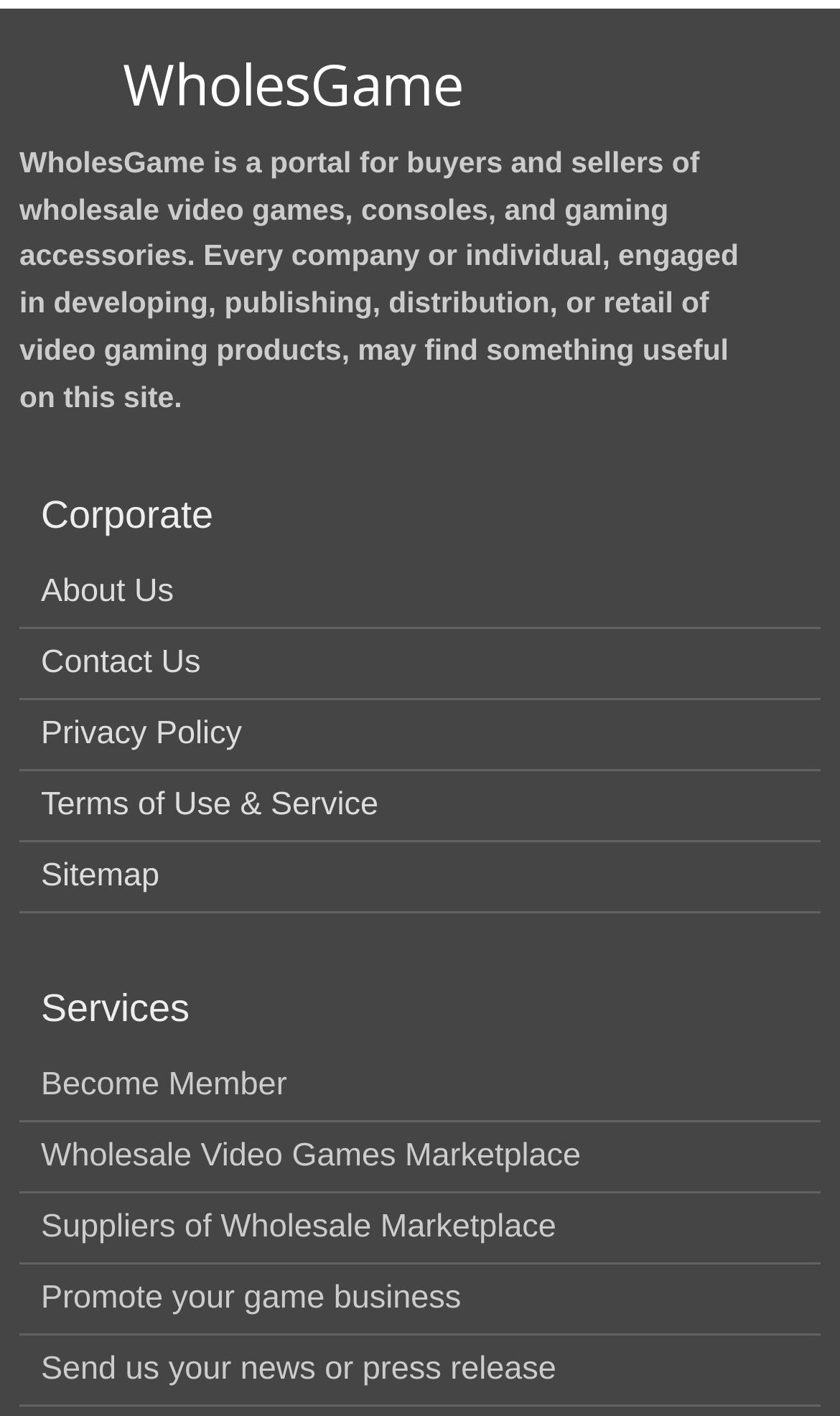Please provide a brief answer to the following inquiry using a single word or phrase:
What is the last link in the 'Services' section?

Send us your news or press release